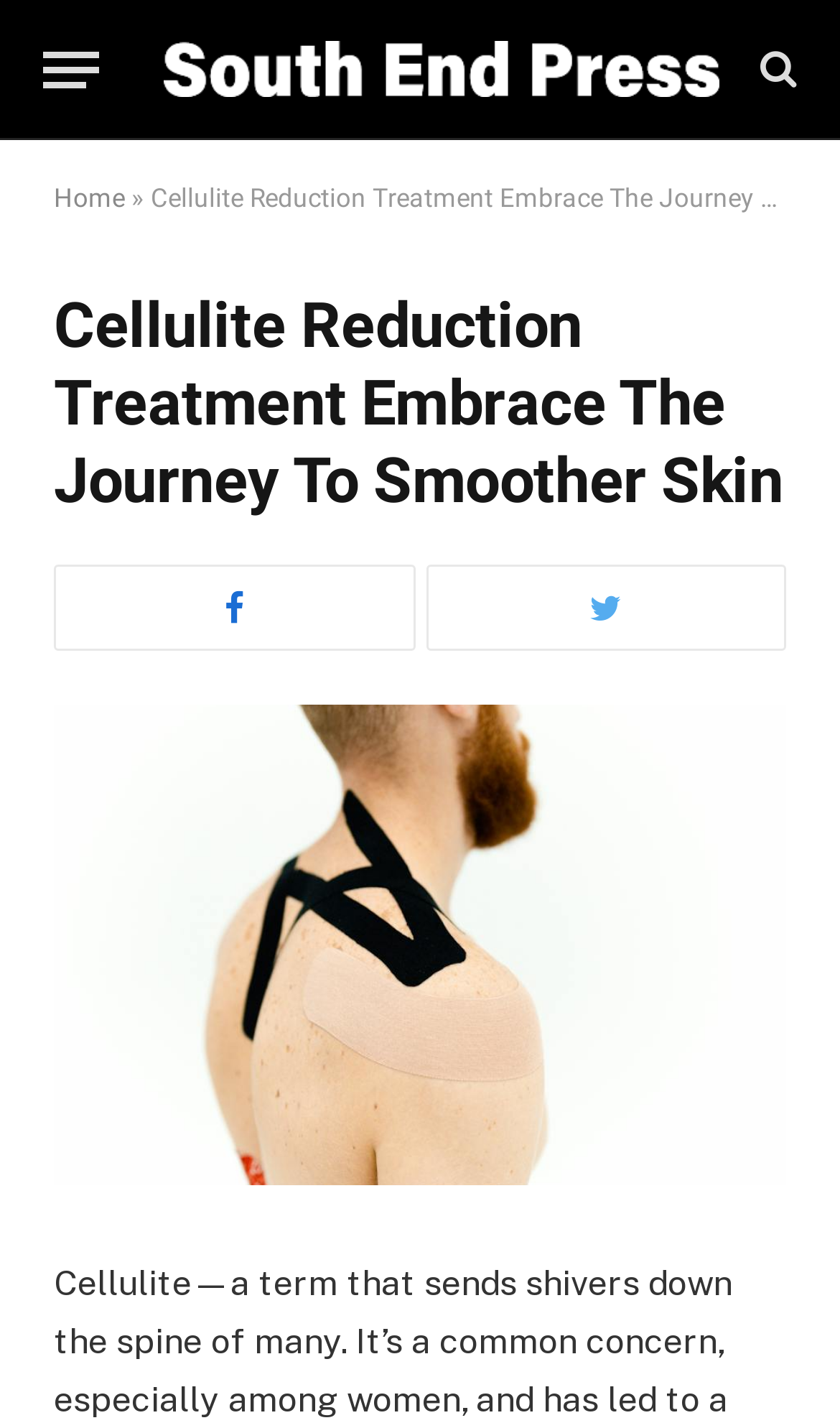What is the website about?
Please provide a single word or phrase in response based on the screenshot.

Cellulite reduction